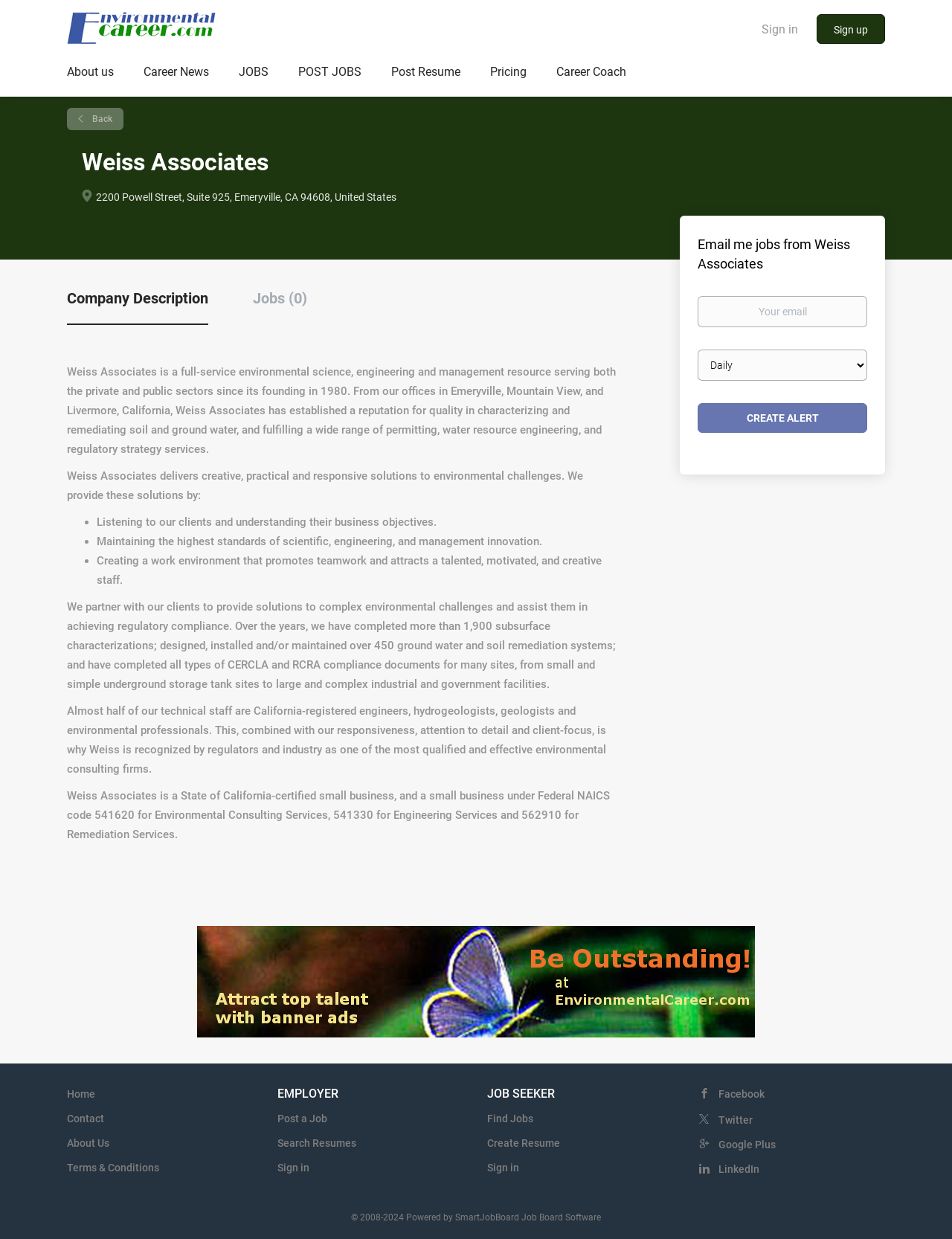How many links are there in the footer section?
Based on the image, provide your answer in one word or phrase.

11